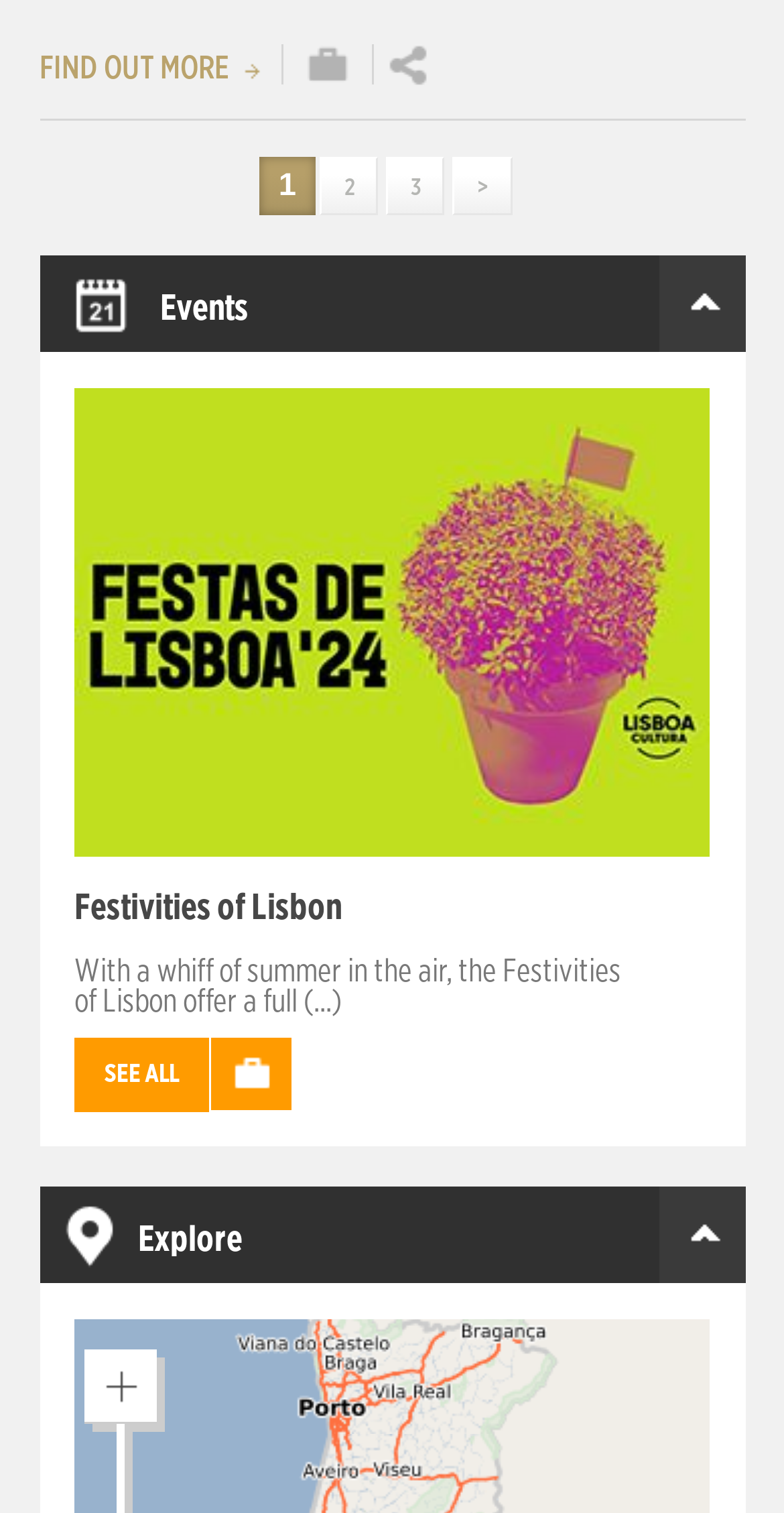Determine the bounding box coordinates of the section I need to click to execute the following instruction: "Share this page". Provide the coordinates as four float numbers between 0 and 1, i.e., [left, top, right, bottom].

[0.501, 0.03, 0.563, 0.062]